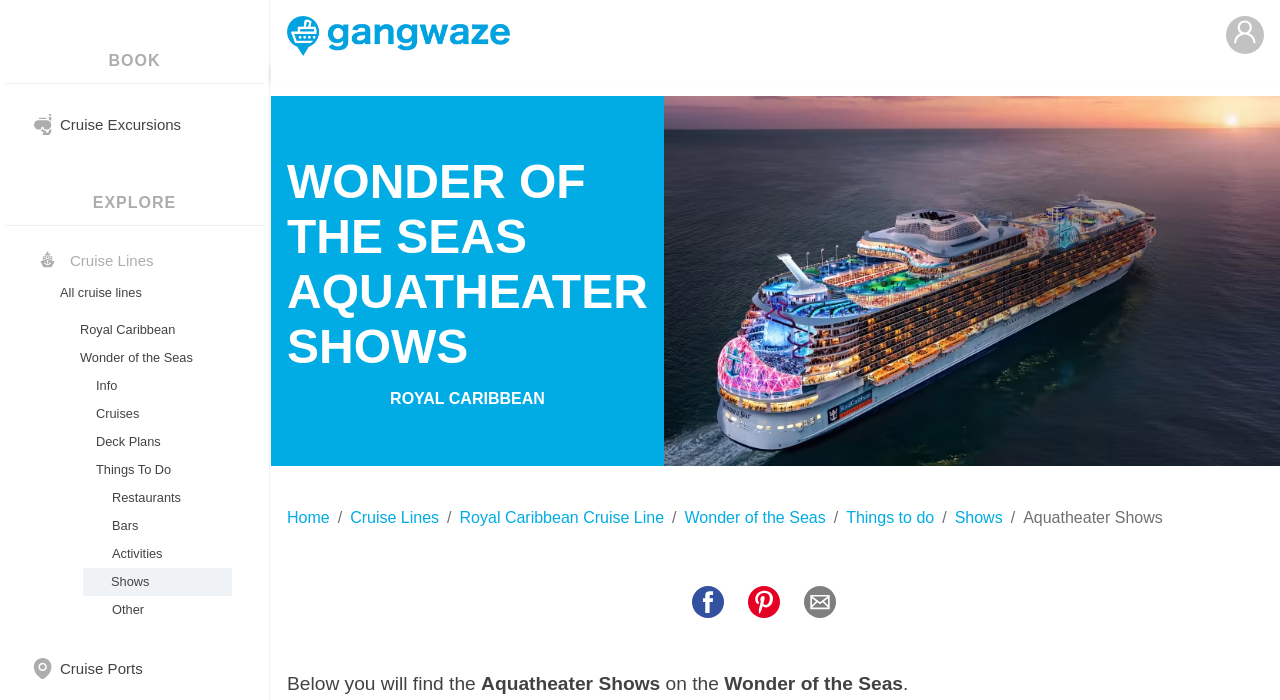Can you pinpoint the bounding box coordinates for the clickable element required for this instruction: "Share on Facebook"? The coordinates should be four float numbers between 0 and 1, i.e., [left, top, right, bottom].

[0.54, 0.837, 0.565, 0.883]